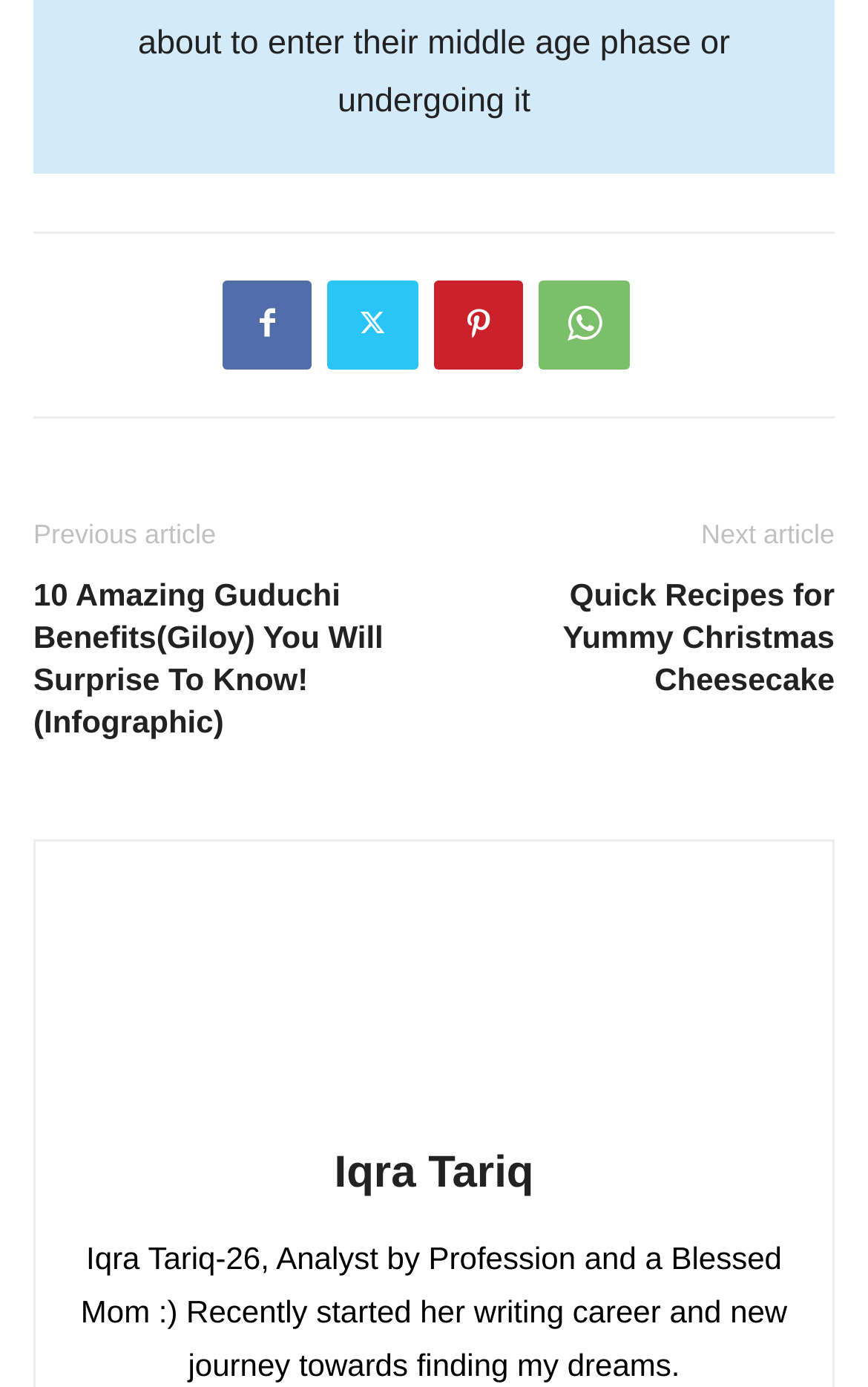What is the author's name?
Answer the question with a detailed and thorough explanation.

I found the link element with the text 'Iqra Tariq', which is the author's name.